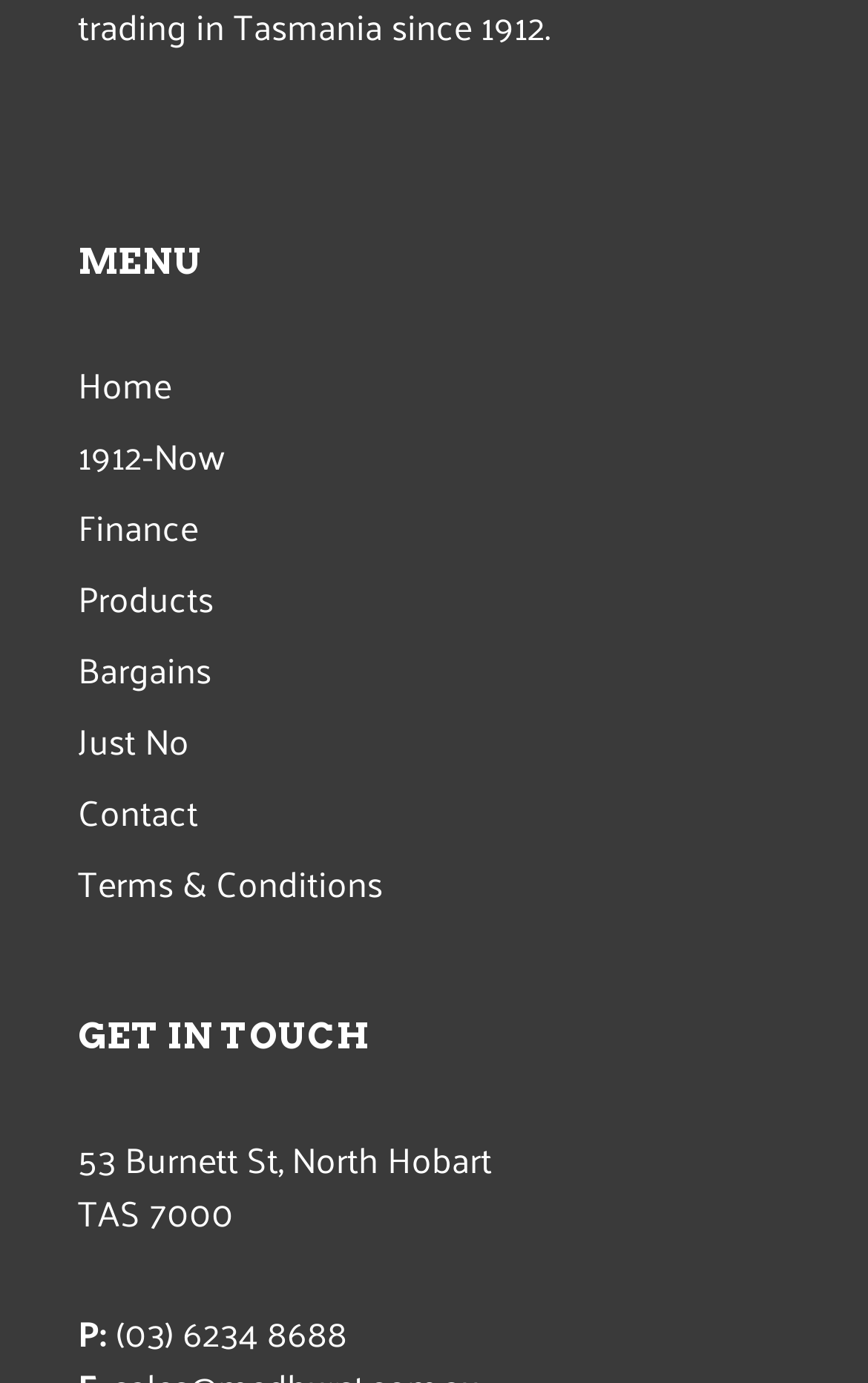Please identify the bounding box coordinates of the element's region that needs to be clicked to fulfill the following instruction: "Click on Home". The bounding box coordinates should consist of four float numbers between 0 and 1, i.e., [left, top, right, bottom].

[0.09, 0.26, 0.91, 0.298]